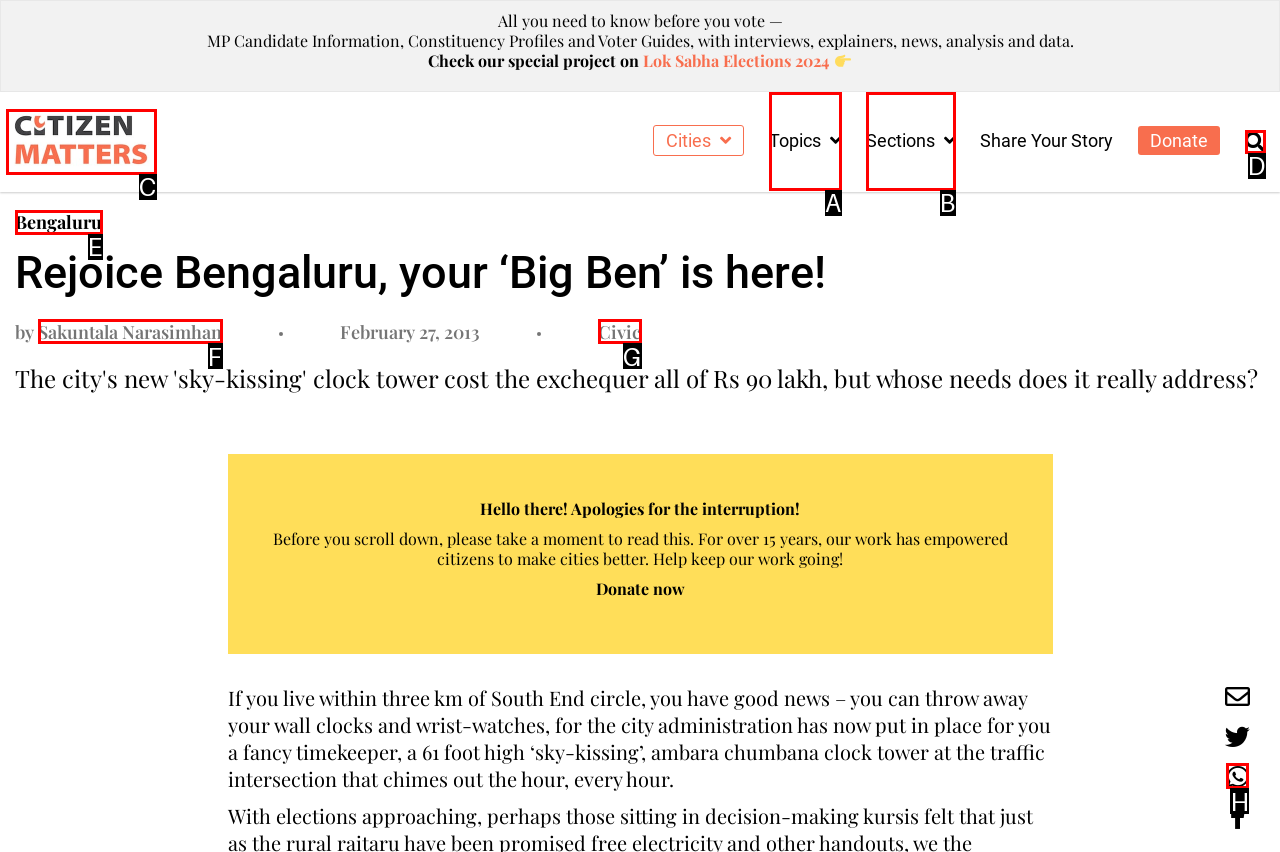Identify the option that corresponds to the given description: title="Search". Reply with the letter of the chosen option directly.

D